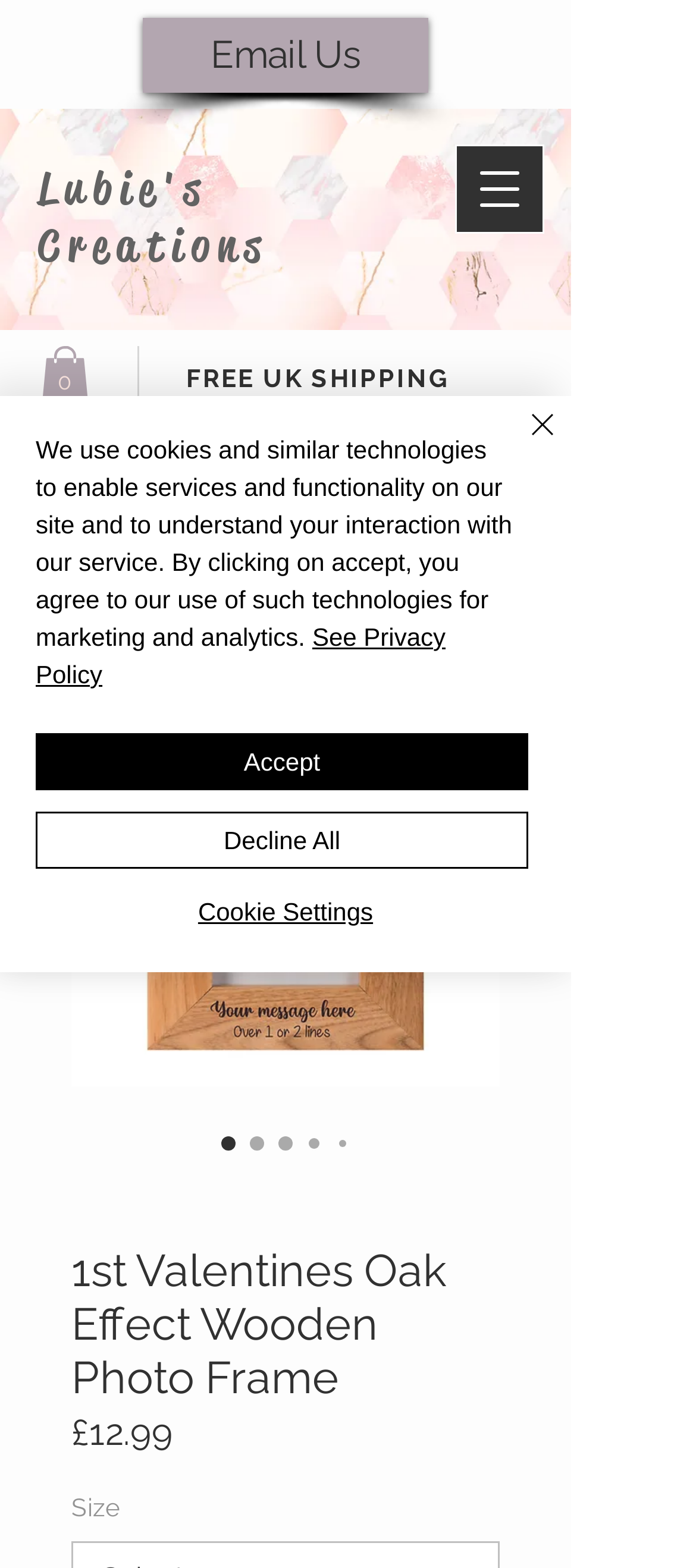Find the bounding box coordinates of the clickable area required to complete the following action: "Click on About Bhate".

None